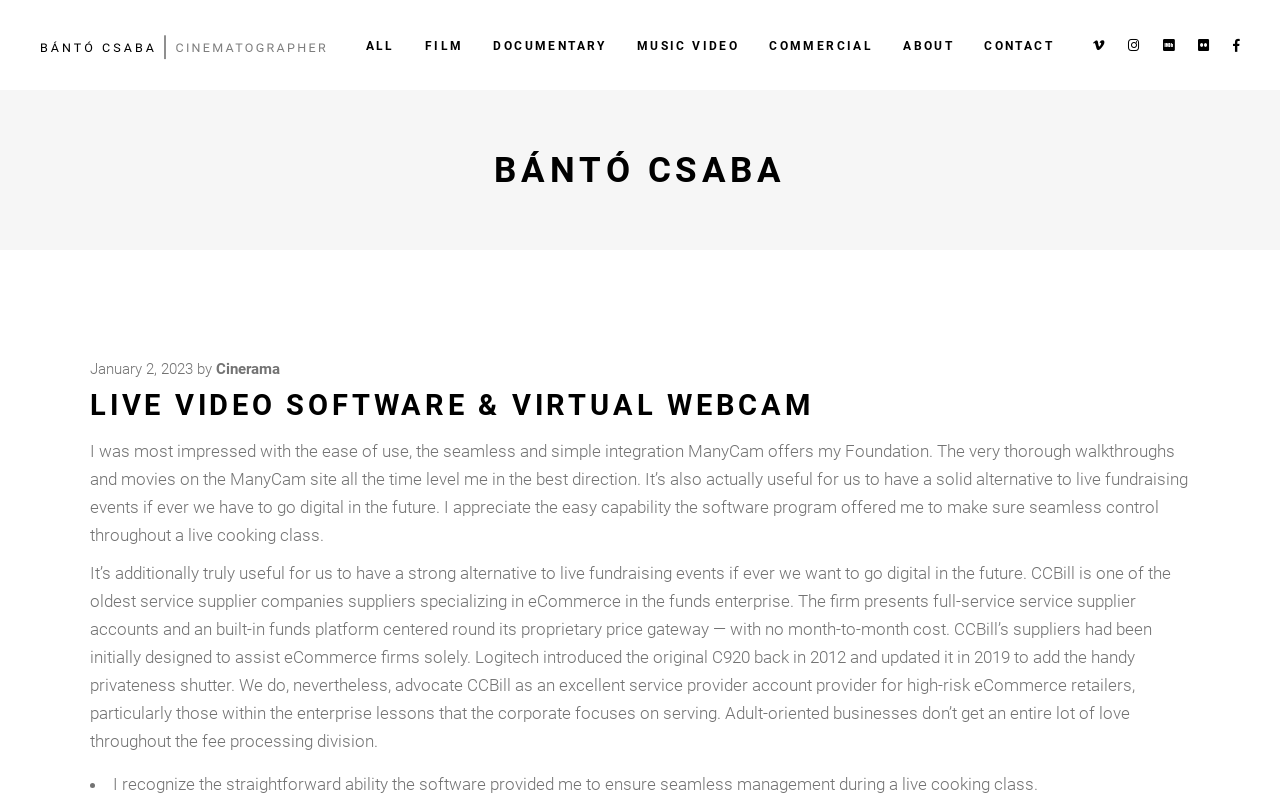Identify and provide the bounding box for the element described by: "DOCUMENTARY".

[0.374, 0.0, 0.486, 0.113]